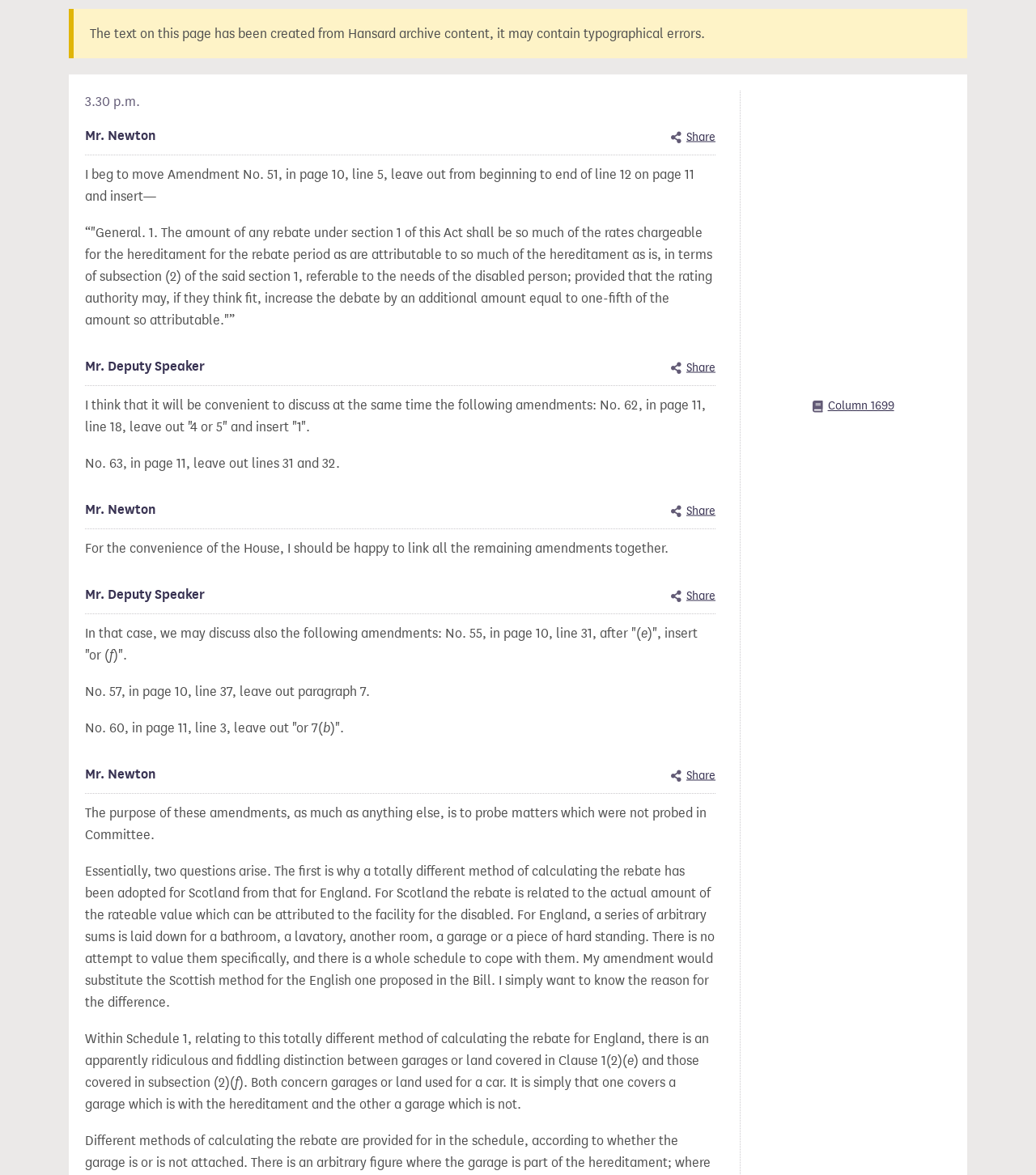Using the webpage screenshot and the element description Share this specific contribution, determine the bounding box coordinates. Specify the coordinates in the format (top-left x, top-left y, bottom-right x, bottom-right y) with values ranging from 0 to 1.

[0.648, 0.652, 0.691, 0.668]